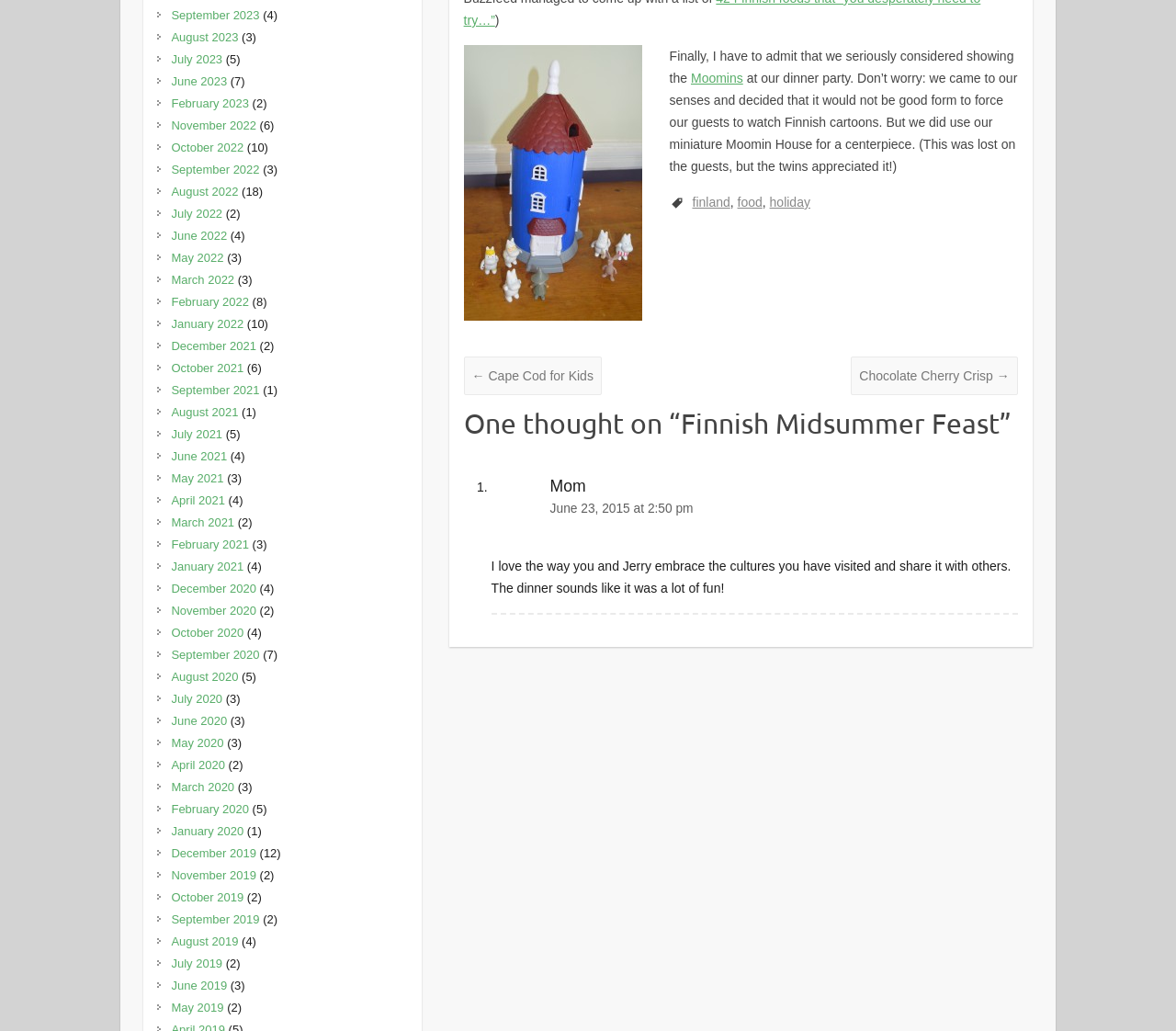Refer to the image and provide an in-depth answer to the question: 
What is the name of the cartoon mentioned?

The text mentions that the hosts considered showing Finnish cartoons, specifically Moomins, at their dinner party.